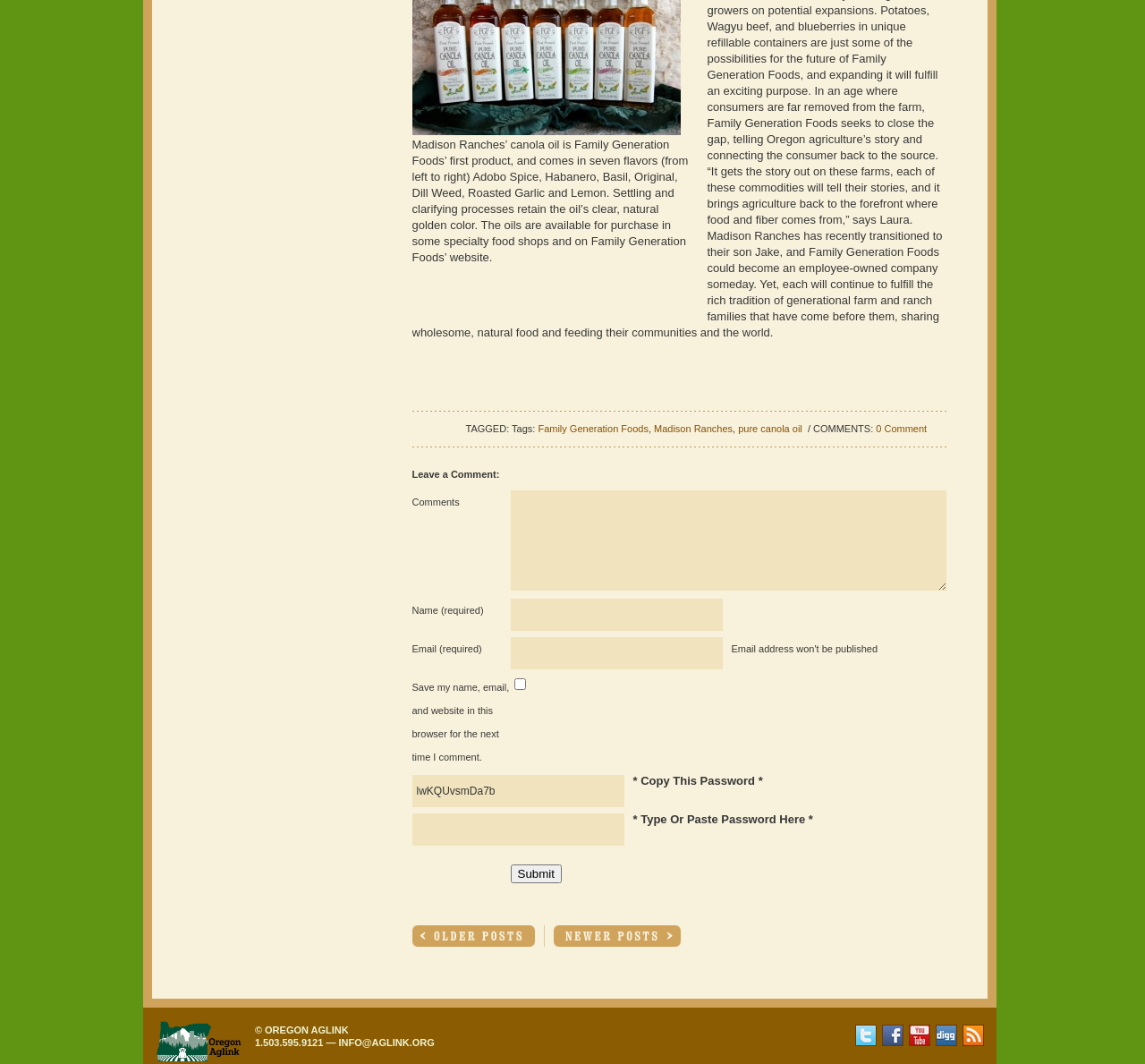Please give a concise answer to this question using a single word or phrase: 
How many social media links are at the bottom of the page?

5